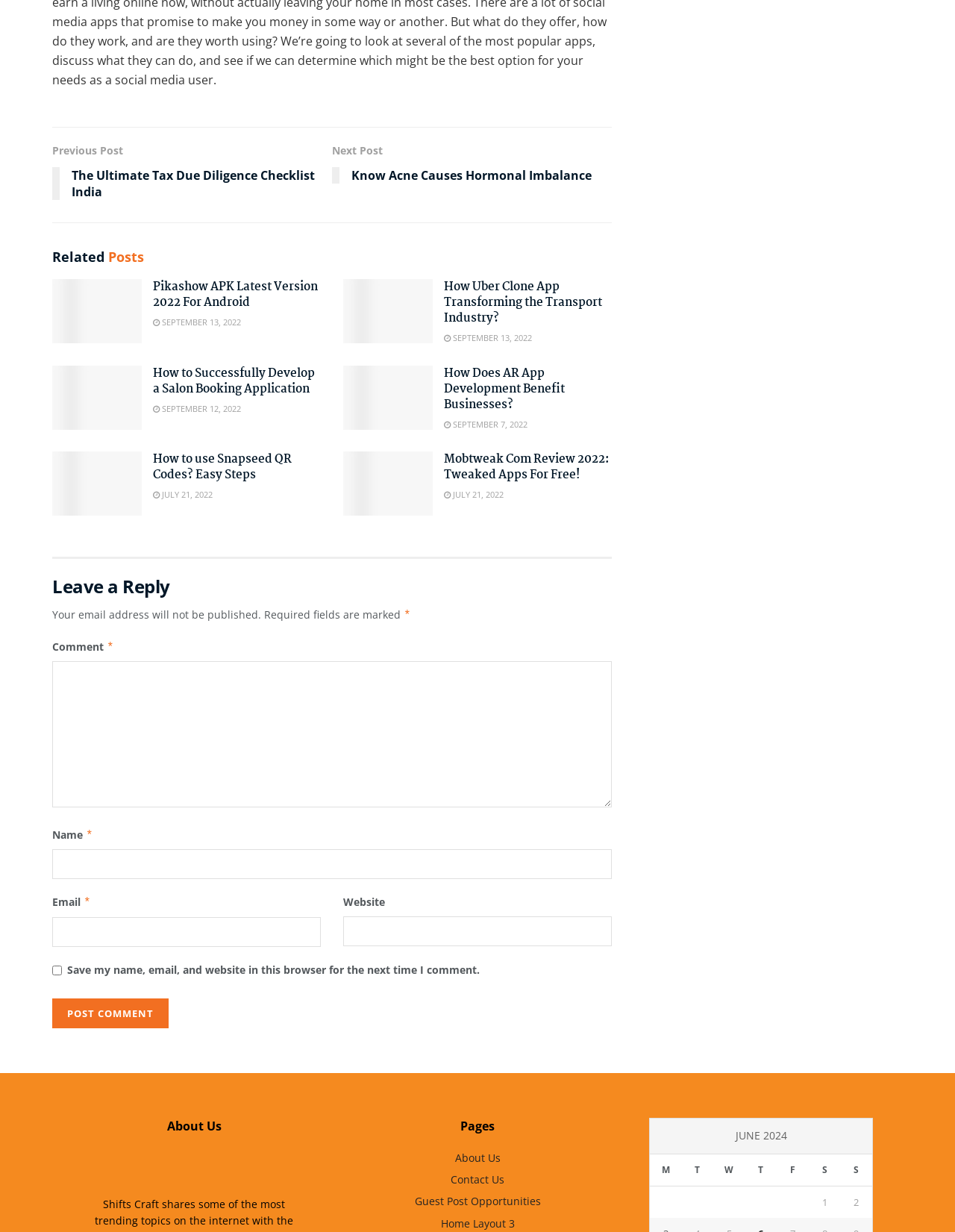Determine the bounding box coordinates for the area you should click to complete the following instruction: "Click on the 'CONTACT US' link".

None